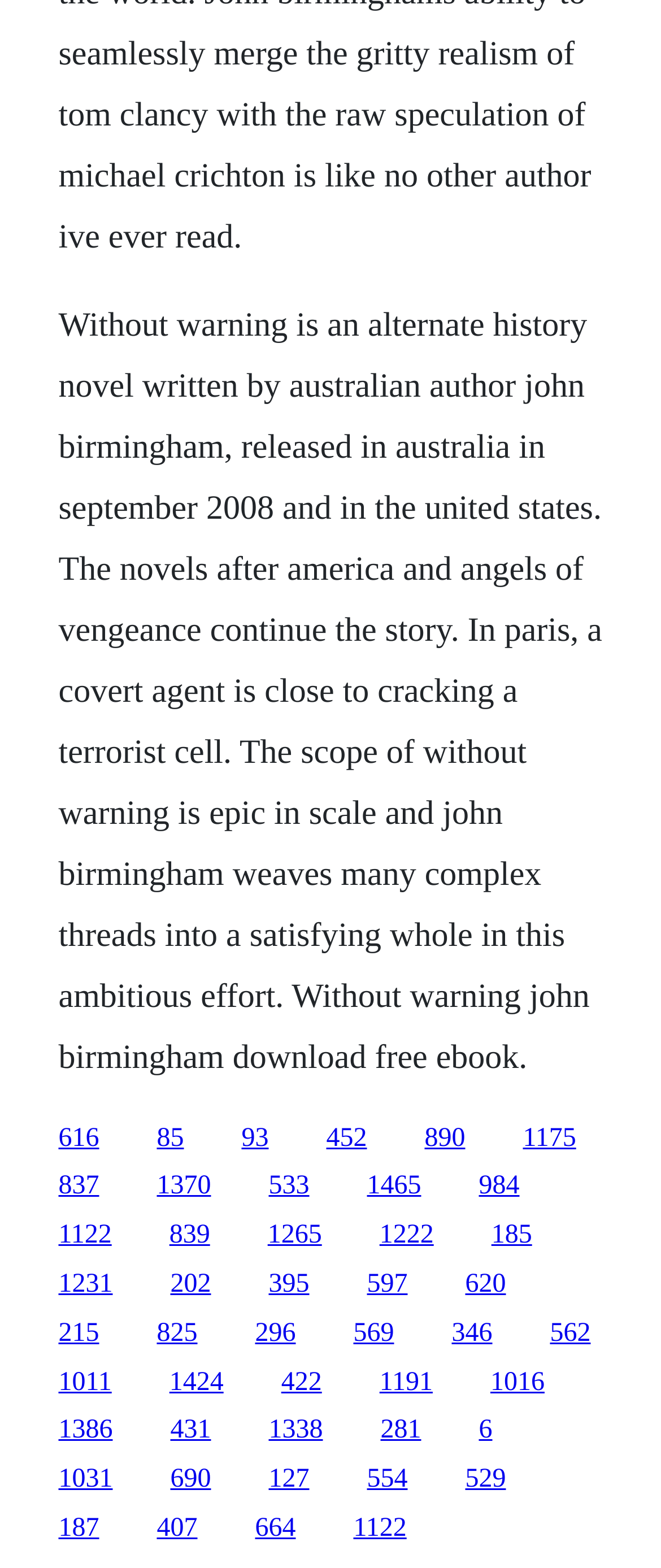Based on the element description 395, identify the bounding box coordinates for the UI element. The coordinates should be in the format (top-left x, top-left y, bottom-right x, bottom-right y) and within the 0 to 1 range.

[0.406, 0.81, 0.468, 0.828]